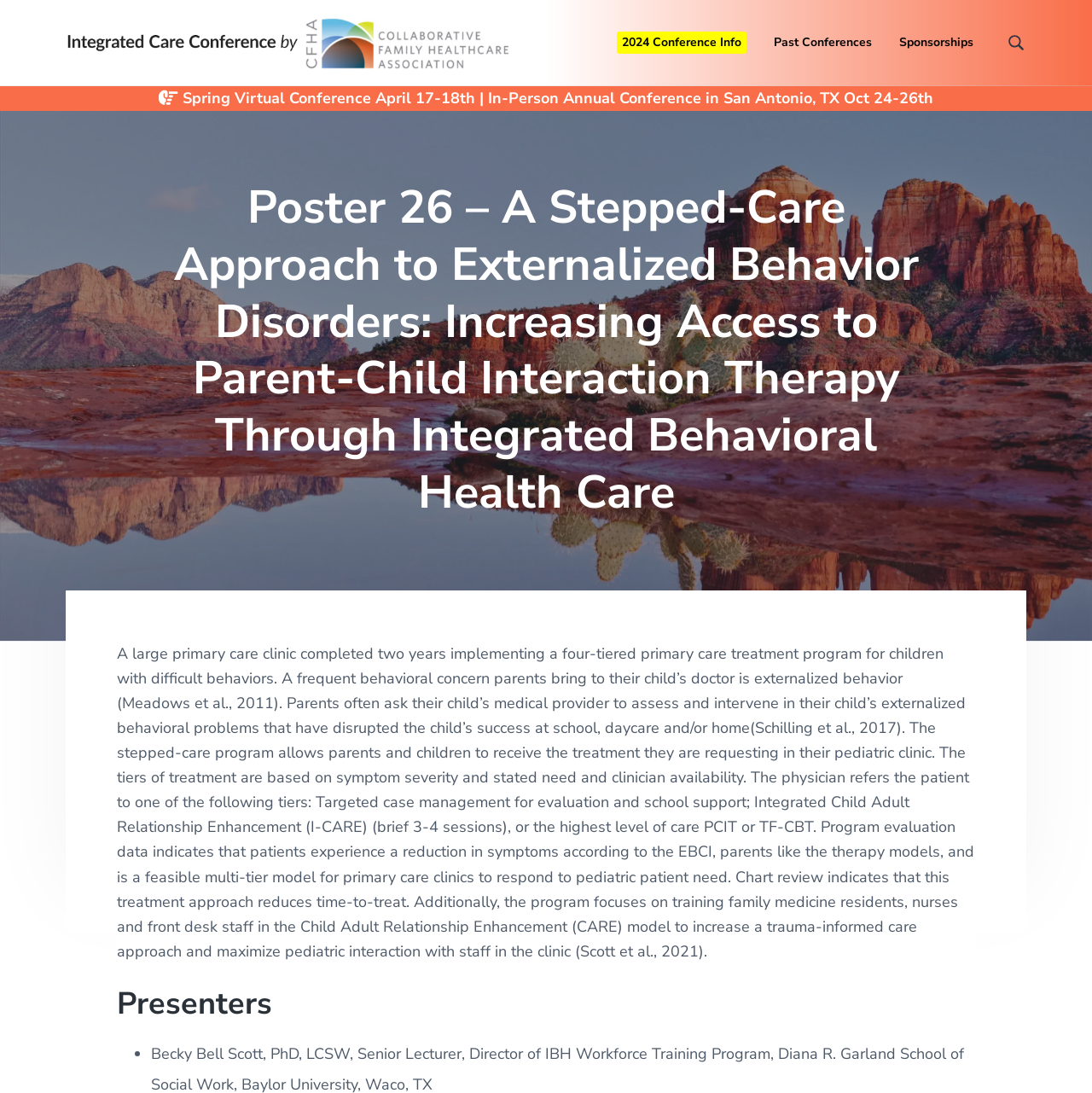What is the purpose of the stepped-care program?
Give a detailed response to the question by analyzing the screenshot.

I found the answer by reading the main heading and the text that follows, which describes a stepped-care program for children with difficult behaviors. The program is designed to provide treatment for these children, with different tiers of treatment based on symptom severity and stated need.